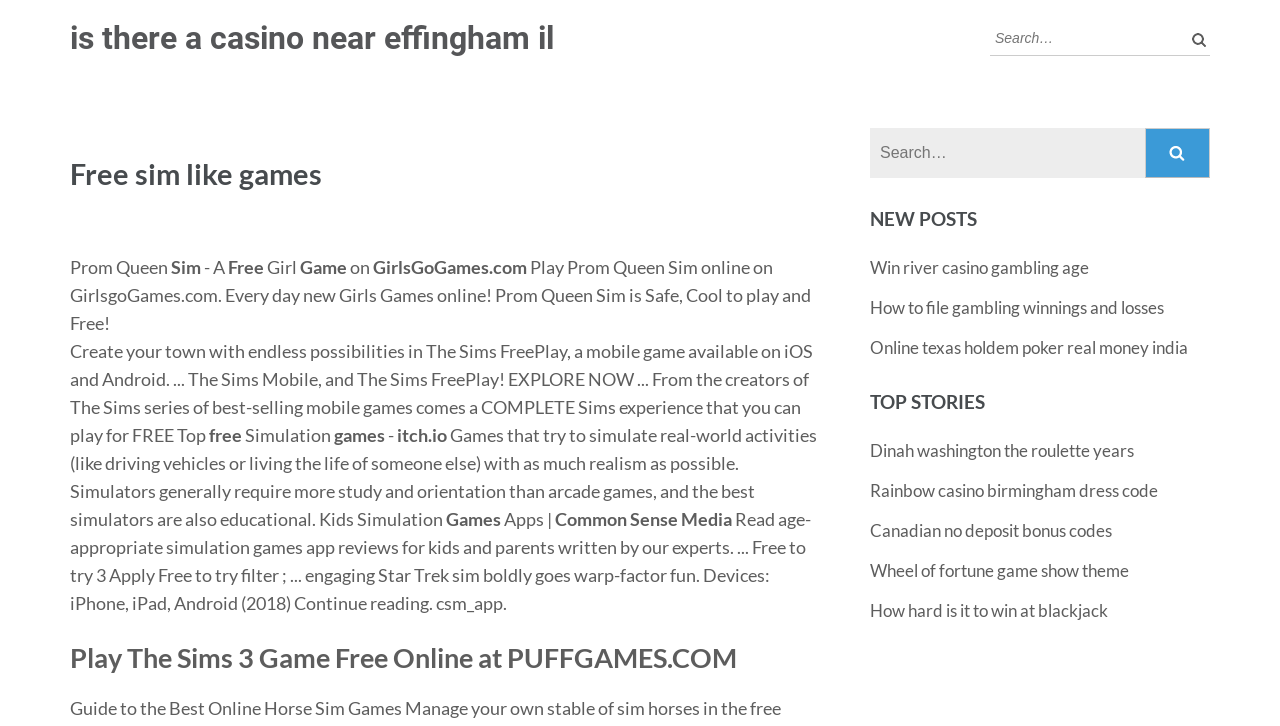What type of games are featured on this website?
Please provide a comprehensive answer based on the contents of the image.

The website features sim games, which is evident from the heading 'Free sim like games' and the presence of game descriptions and links to games like 'The Sims FreePlay' and 'Prom Queen Sim'.